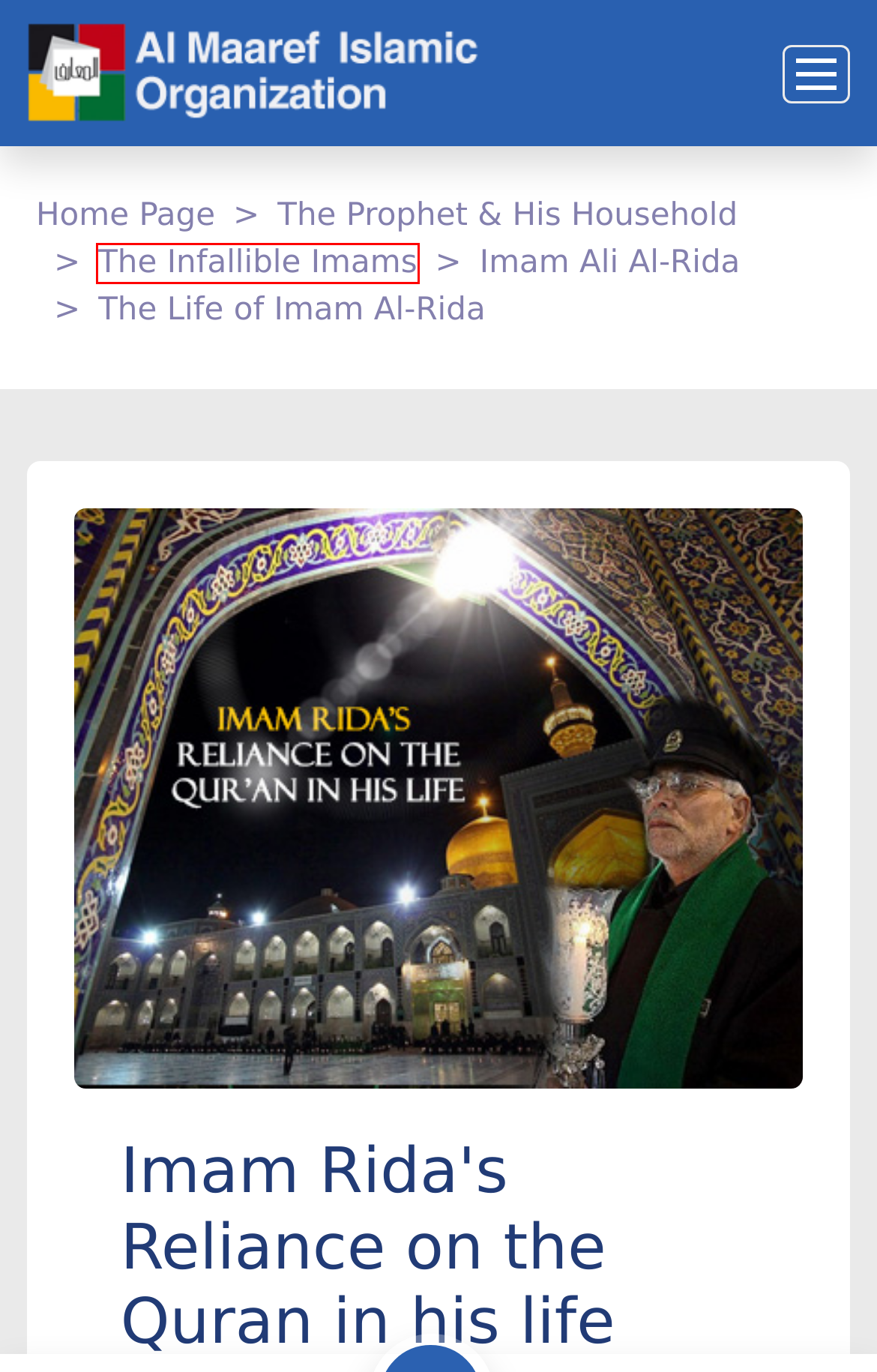Take a look at the provided webpage screenshot featuring a red bounding box around an element. Select the most appropriate webpage description for the page that loads after clicking on the element inside the red bounding box. Here are the candidates:
A. ::Al-Maaref:: Islamic Organization Search for:
B. ::Al-Maaref:: Islamic Organization
C. ::Al-Maaref:: Islamic Organization | The Prophet & His Household
D. ::Al-Maaref:: Islamic Organization | The Infallible Imams
E. ::Al-Maaref:: Islamic Organization:
F. ‎زاد شهر رمضان on the App Store
G. ::Al-Maaref:: Islamic Organization | Imam Ali Al-Rida
H. ::Al-Maaref:: Islamic Organization | Role of the Qur'an in Imam Rida's life (Part 3)

D